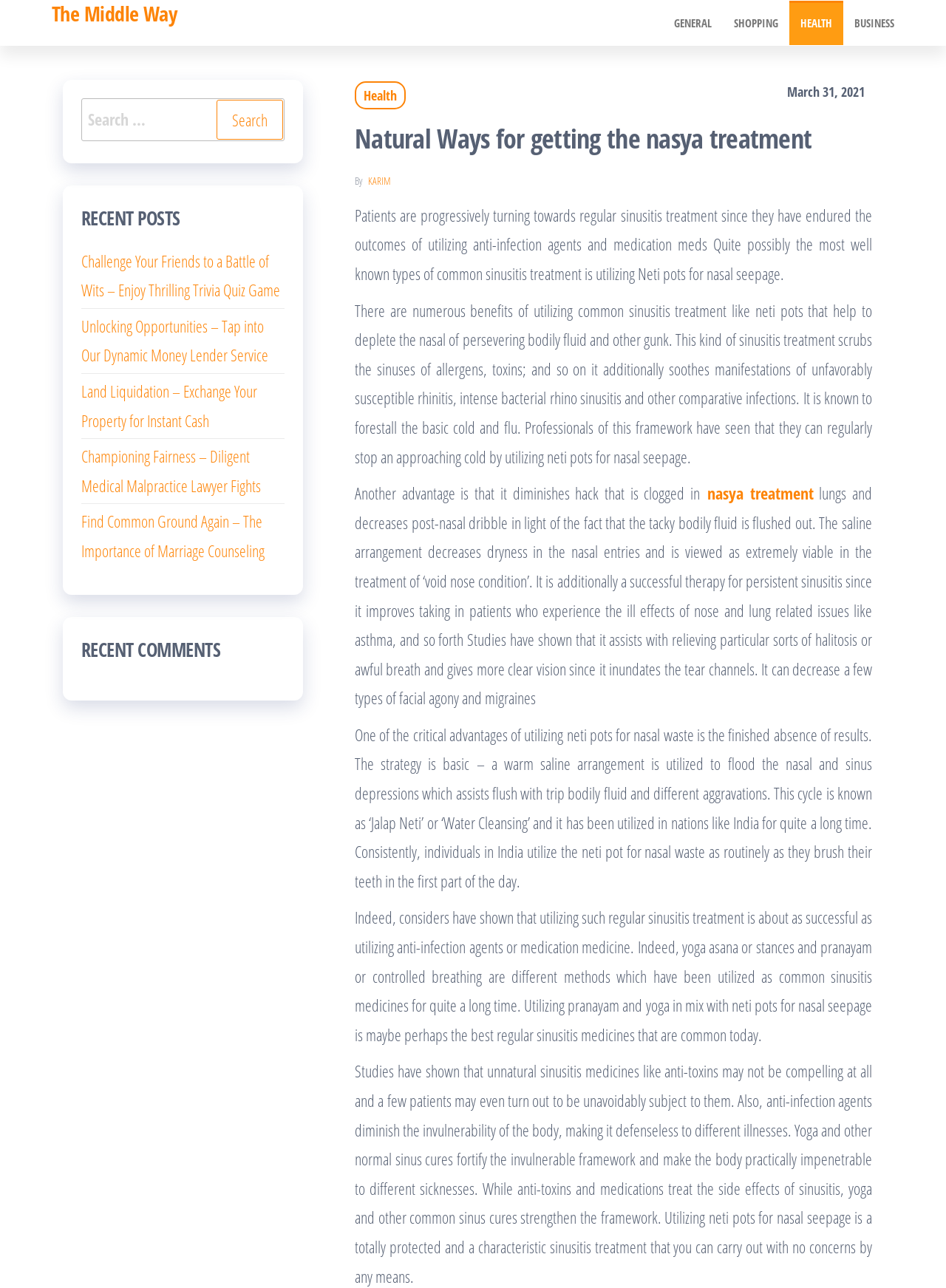Locate the bounding box coordinates of the UI element described by: "parent_node: Search for: value="Search"". Provide the coordinates as four float numbers between 0 and 1, formatted as [left, top, right, bottom].

[0.229, 0.077, 0.299, 0.108]